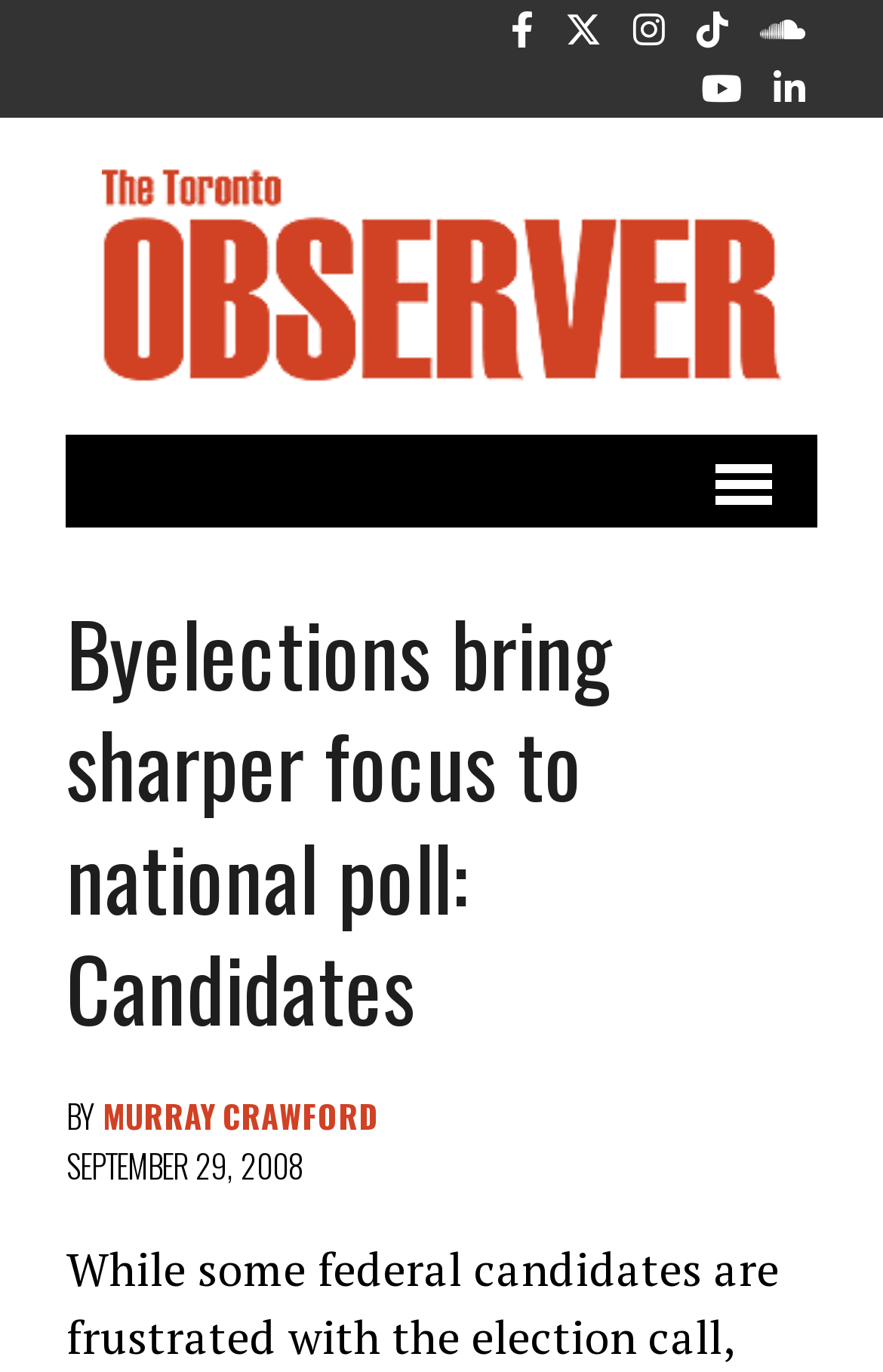Provide an in-depth description of the elements and layout of the webpage.

The webpage appears to be a news article from The Toronto Observer, with a focus on byelections and their impact on the national poll. At the top of the page, there are social media links to Facebook, Twitter, Instagram, TikTok, SoundCloud, YouTube, and LinkedIn, aligned horizontally and taking up the top section of the page.

Below the social media links, there is a logo of The Toronto Observer, accompanied by a link to the website's homepage. Underneath the logo, there is a menu link with a popup option.

The main content of the page is headed by a title, "Byelections bring sharper focus to national poll: Candidates", which is prominently displayed in a large font. Below the title, there is a byline "BY MURRAY CRAWFORD" and a date "SEPTEMBER 29, 2008". The article's content is not explicitly described in the accessibility tree, but it likely follows the title and byline.